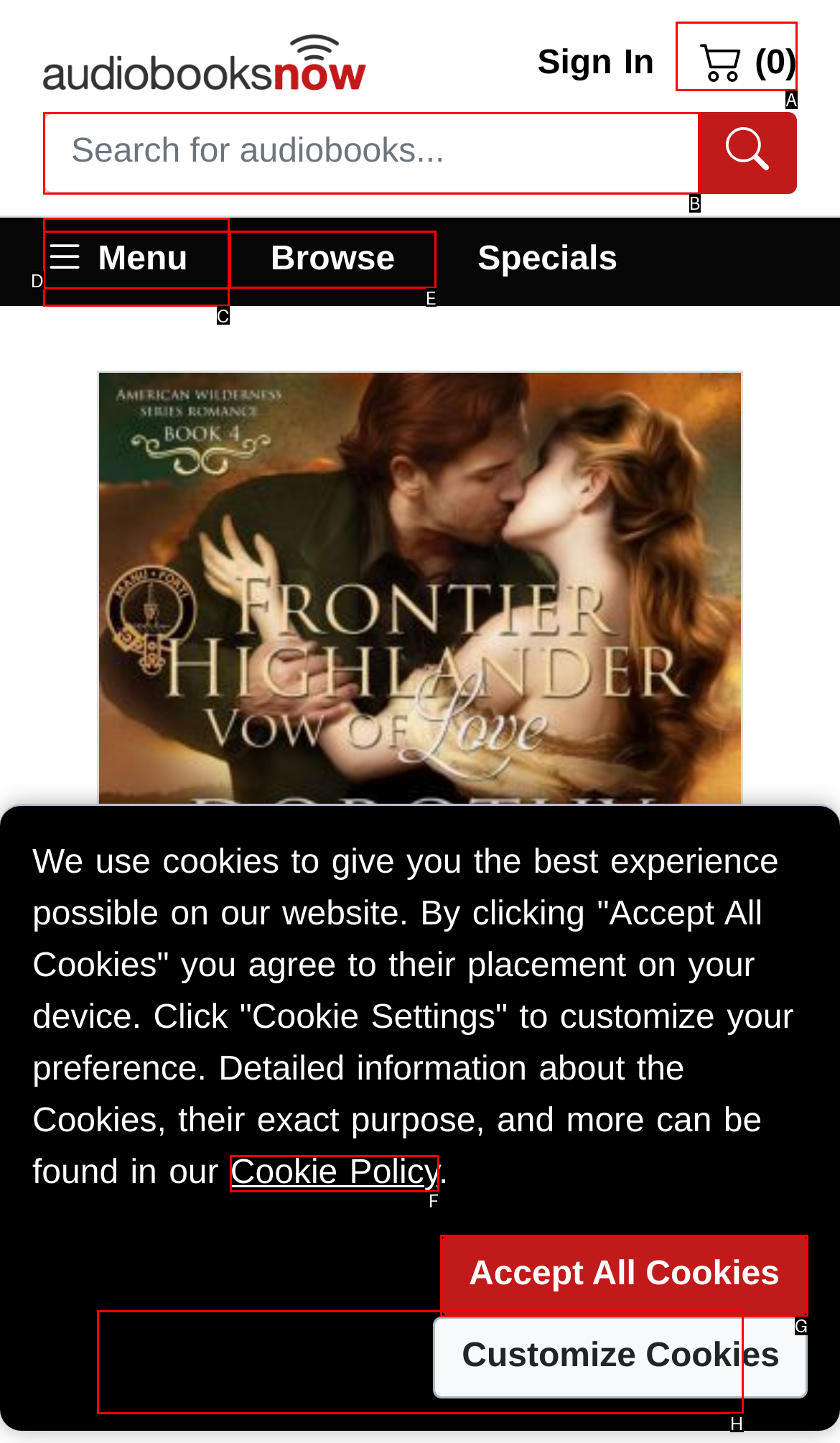Identify the HTML element I need to click to complete this task: Browse audiobook categories Provide the option's letter from the available choices.

E